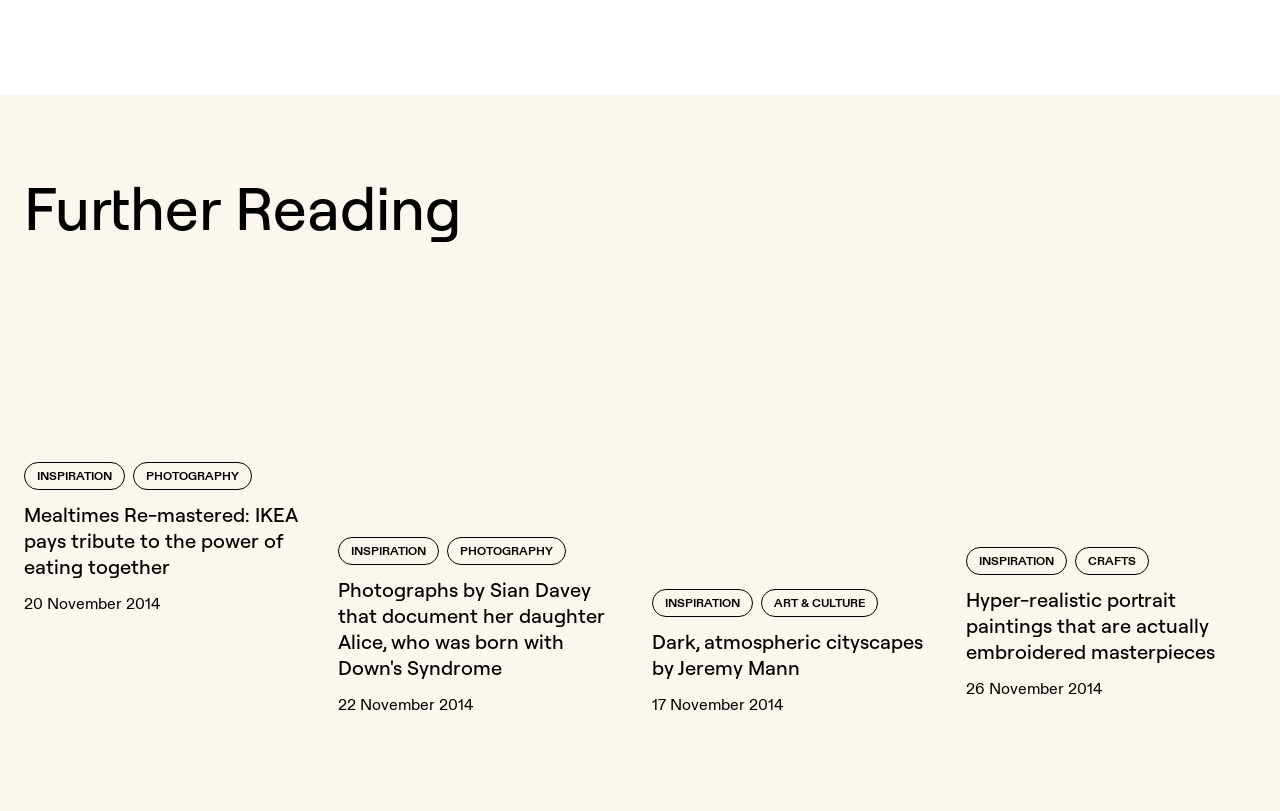Show the bounding box coordinates for the HTML element described as: "Crafts".

[0.84, 0.675, 0.898, 0.709]